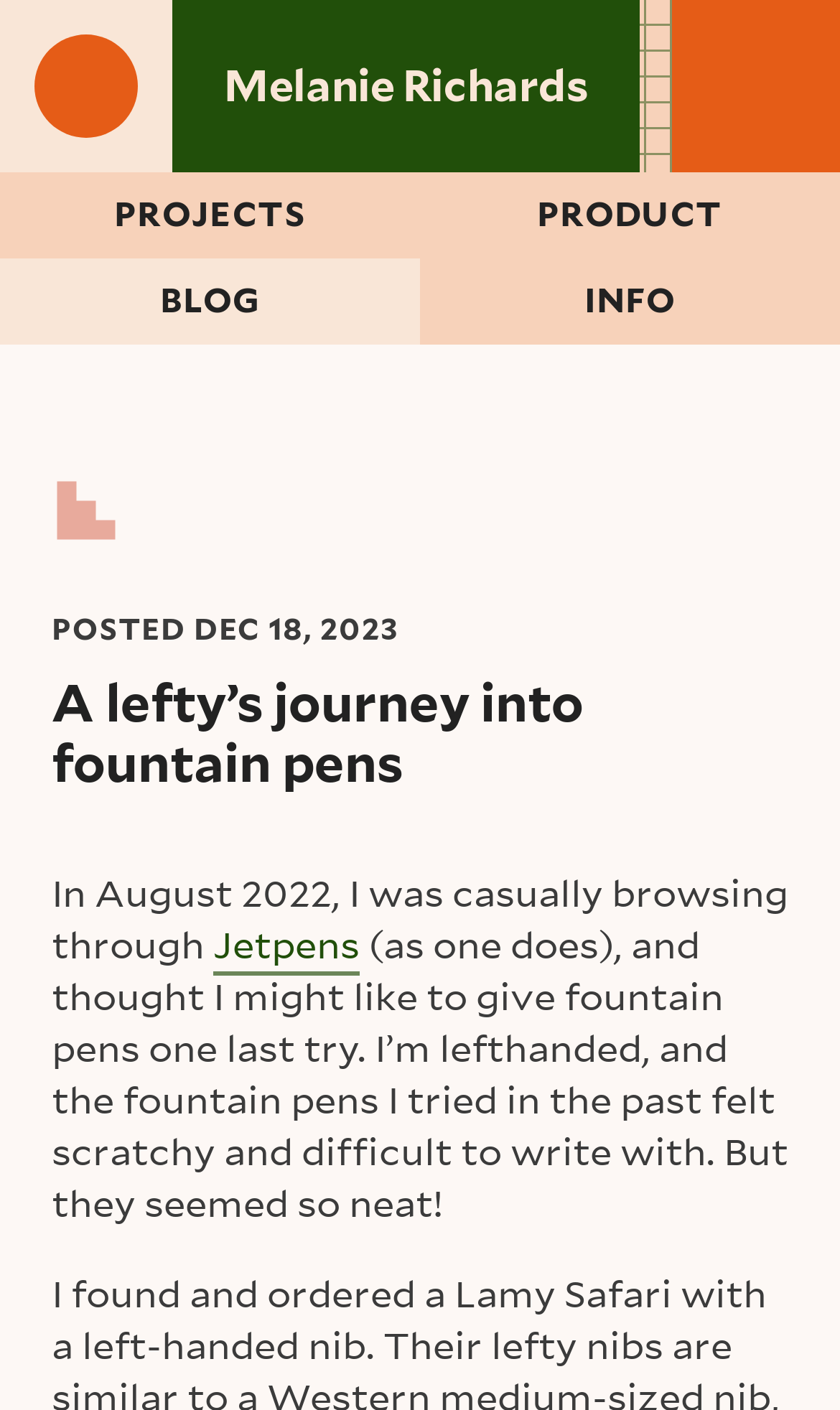Please extract the primary headline from the webpage.

A lefty’s journey into fountain pens